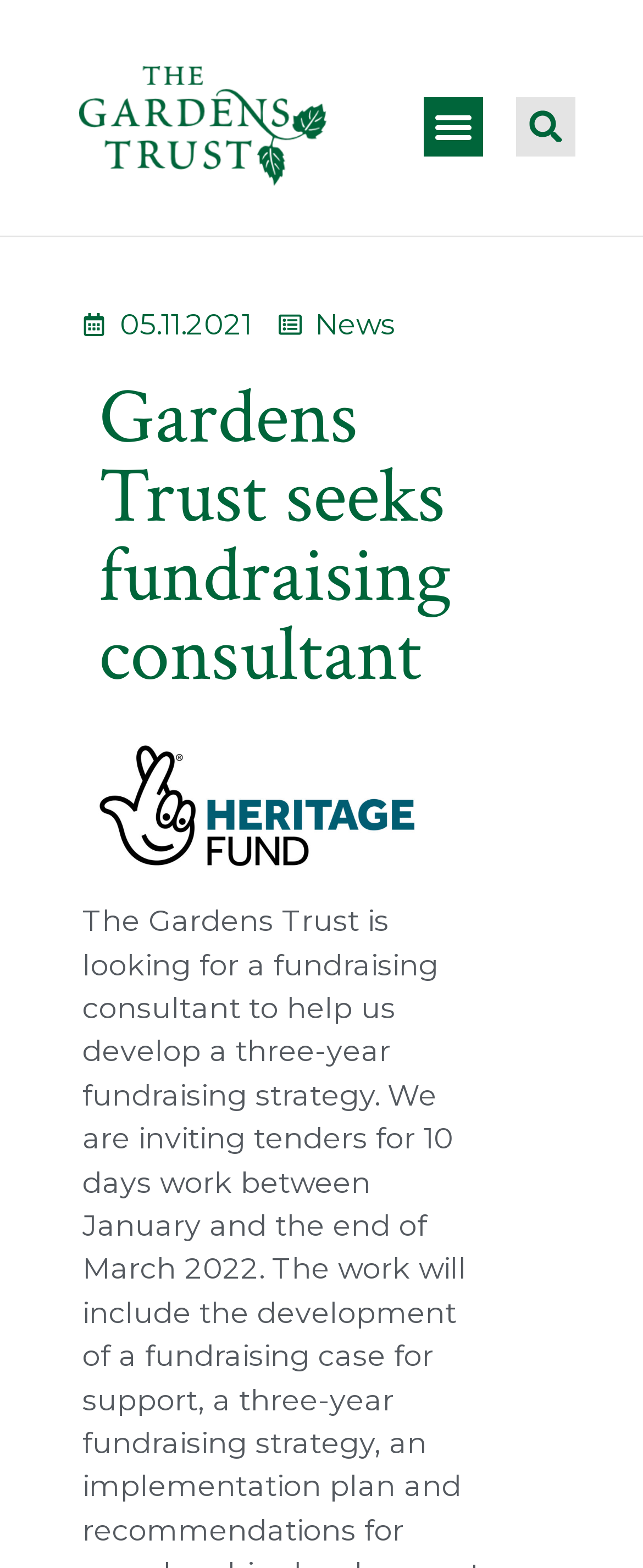What is the function of the button labeled 'Menu Toggle'?
Using the image as a reference, give an elaborate response to the question.

I observed a button labeled 'Menu Toggle' at the top-left corner of the webpage. Based on its location and label, I infer that this button is used to toggle the menu on and off, allowing users to access different sections of the website.